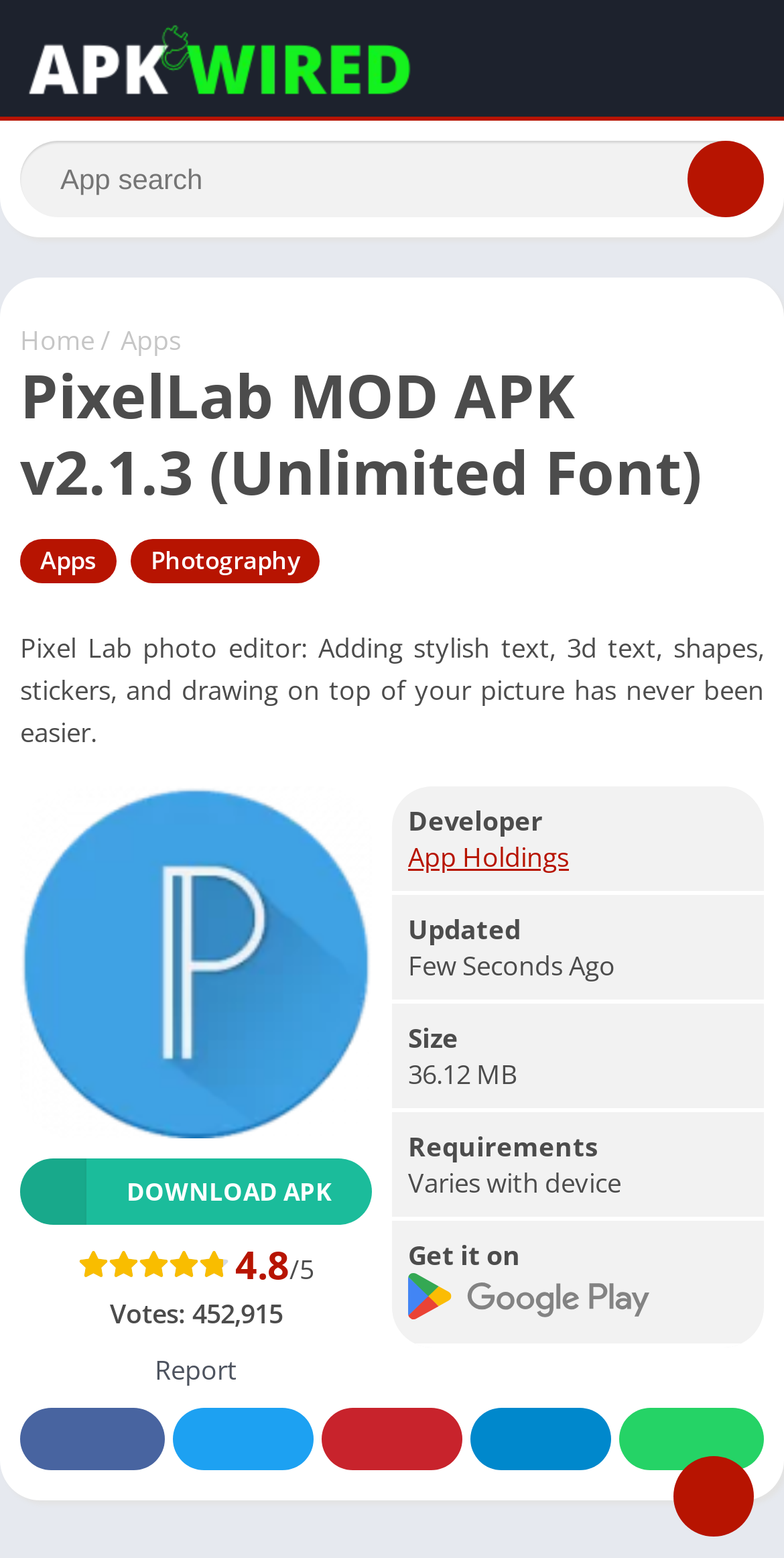Generate a comprehensive caption for the webpage you are viewing.

This webpage is about downloading the PixelLab photo editor, specifically the MOD APK v2.1.3 version with unlimited font for PC, iOS, and Android. 

At the top left, there is a link to "Apk Wired" accompanied by an image. Next to it, there is a search bar with a "Search" button. 

Below the search bar, there are navigation links to "Home", "Apps", and "Photography". 

The main content of the page is a heading that reads "PixelLab MOD APK v2.1.3 (Unlimited Font)" followed by a brief description of the photo editor's features. 

Underneath, there is a prominent "DOWNLOAD APK" link. To the right of it, there is a rating section with a score of 4.8 out of 5, based on 452,915 votes. 

Further down, there is a section with details about the app, including the developer, update time, size, and requirements. 

At the bottom, there are social media links to Facebook, Twitter, Pinterest, Telegram, and Whatsapp.